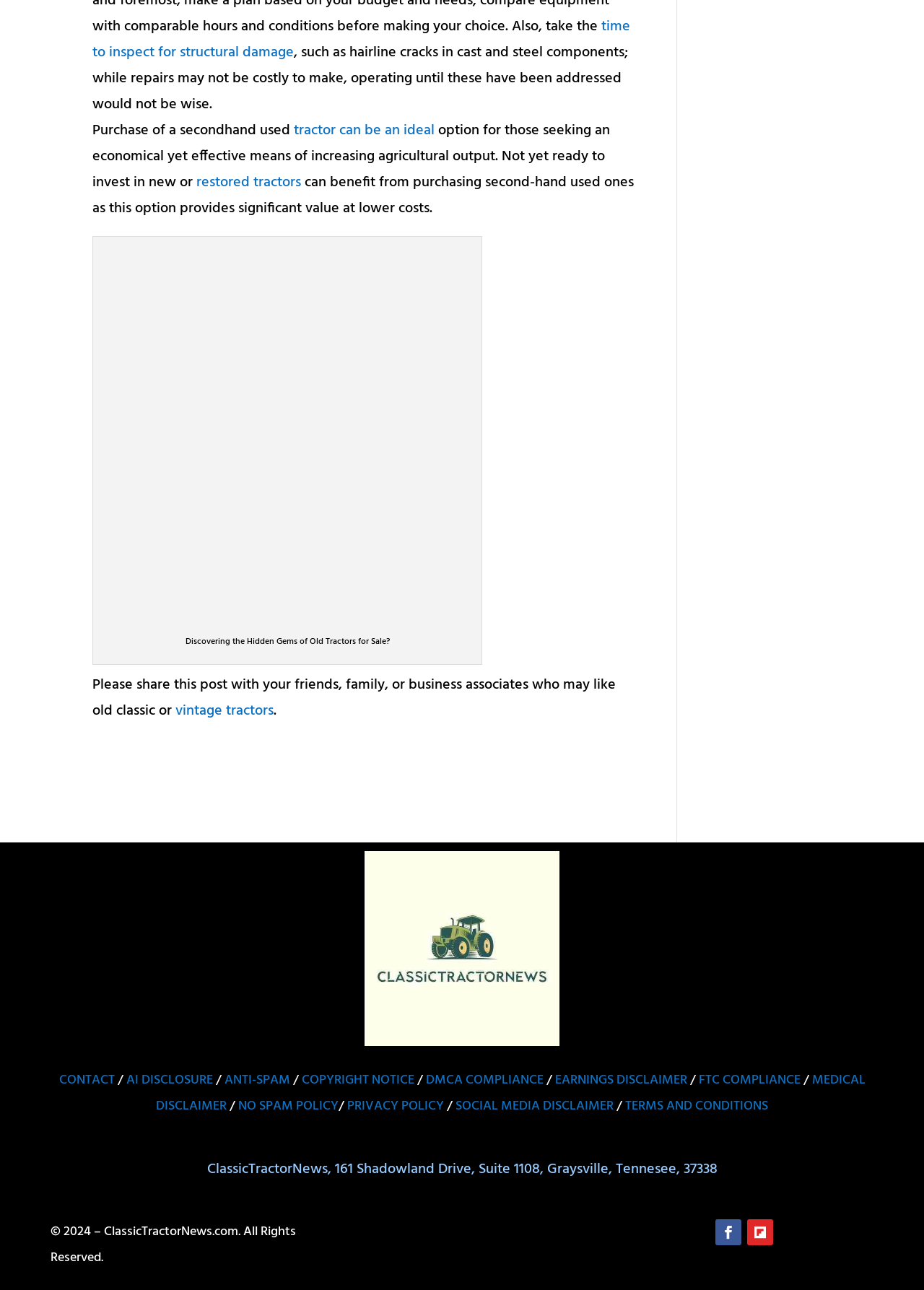Predict the bounding box coordinates for the UI element described as: "ANTI-SPAM". The coordinates should be four float numbers between 0 and 1, presented as [left, top, right, bottom].

[0.243, 0.829, 0.314, 0.846]